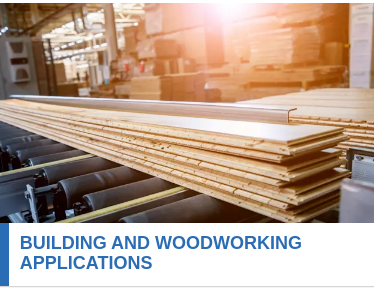Describe the image thoroughly, including all noticeable details.

The image showcases a well-organized production line within a wooden floor factory, highlighting stacks of engineered wooden boards awaiting processing. The scene is illuminated by a warm light source, suggesting an active and industrious atmosphere. The foreground features meticulously layered wooden panels, emphasizing their smooth surfaces and precise cuts, indicating the high-quality craftsmanship involved. 

Accompanying the visual is a caption that reads "BUILDING AND WOODWORKING APPLICATIONS," which contextualizes the image within a larger framework of construction and woodworking industries. This setting captures the essence of modern manufacturing techniques, illustrating the efficiency and sophistication of today's woodworking processes.